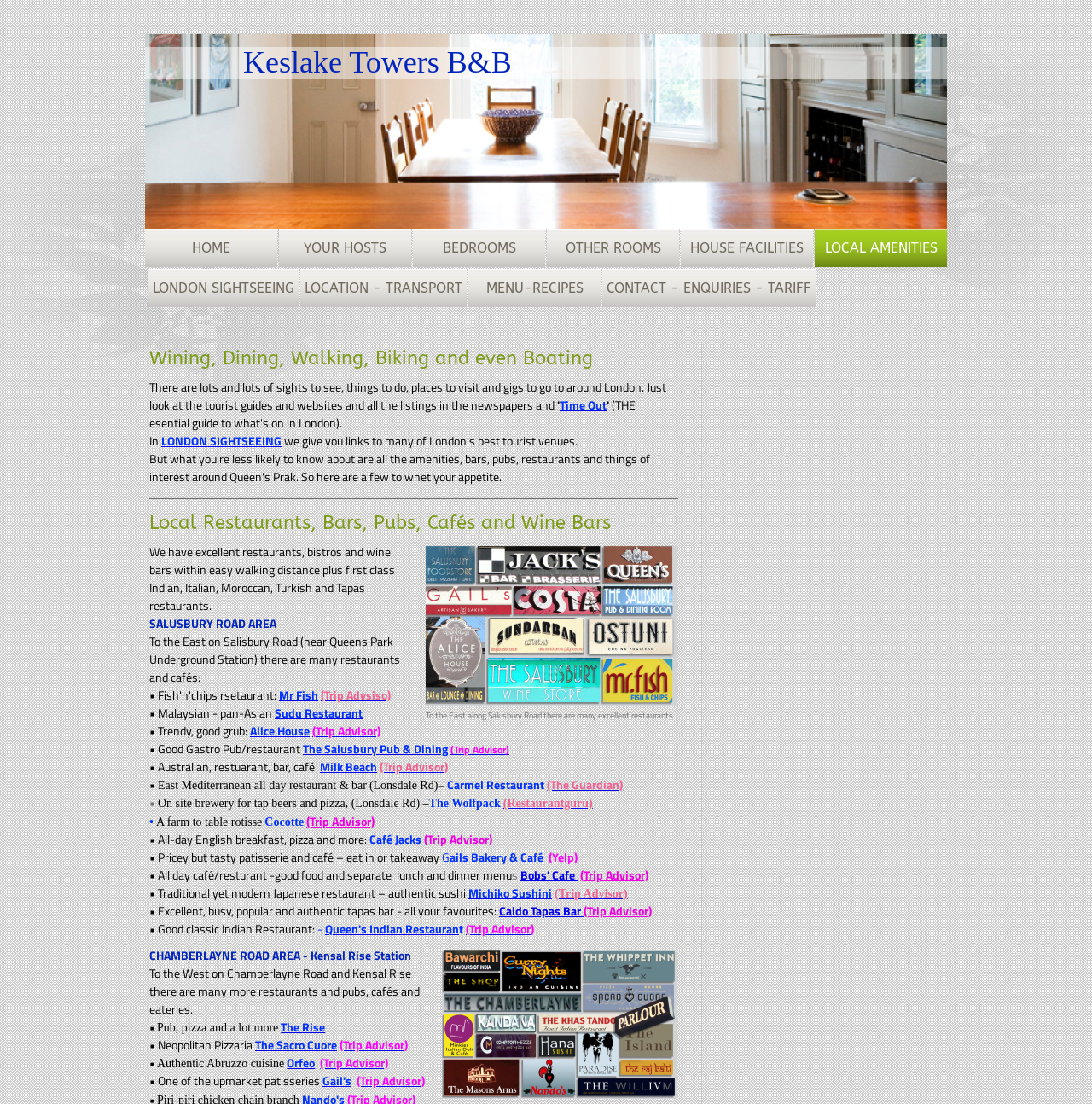Create a detailed summary of the webpage's content and design.

This webpage appears to be about a bed and breakfast establishment, with a focus on the local amenities and attractions in the Kensal Rise and Queens Park areas of London. 

At the top of the page, there is an image of a bed and breakfast, accompanied by a brief description. Below this, there are several links to different sections of the website, including "HOME", "YOUR HOSTS", "BEDROOMS", and "LOCAL AMENITIES". 

The main content of the page is divided into two sections: "Wining, Dining, Walking, Biking and even Boating" and "Local Restaurants, Bars, Pubs, Cafés and Wine Bars". The first section provides a brief overview of the many sights and activities available in London, with a link to "Time Out" for more information. 

The second section is a comprehensive list of local restaurants, bars, pubs, and cafes, each with a brief description and a link to its website or review page. The list is organized by location, with establishments on Salusbury Road and Chamberlayne Road listed separately. The types of cuisine and amenities offered by each establishment are also described, ranging from Indian and Italian to Malaysian and Australian, and including gastropubs, wine bars, and cafes.